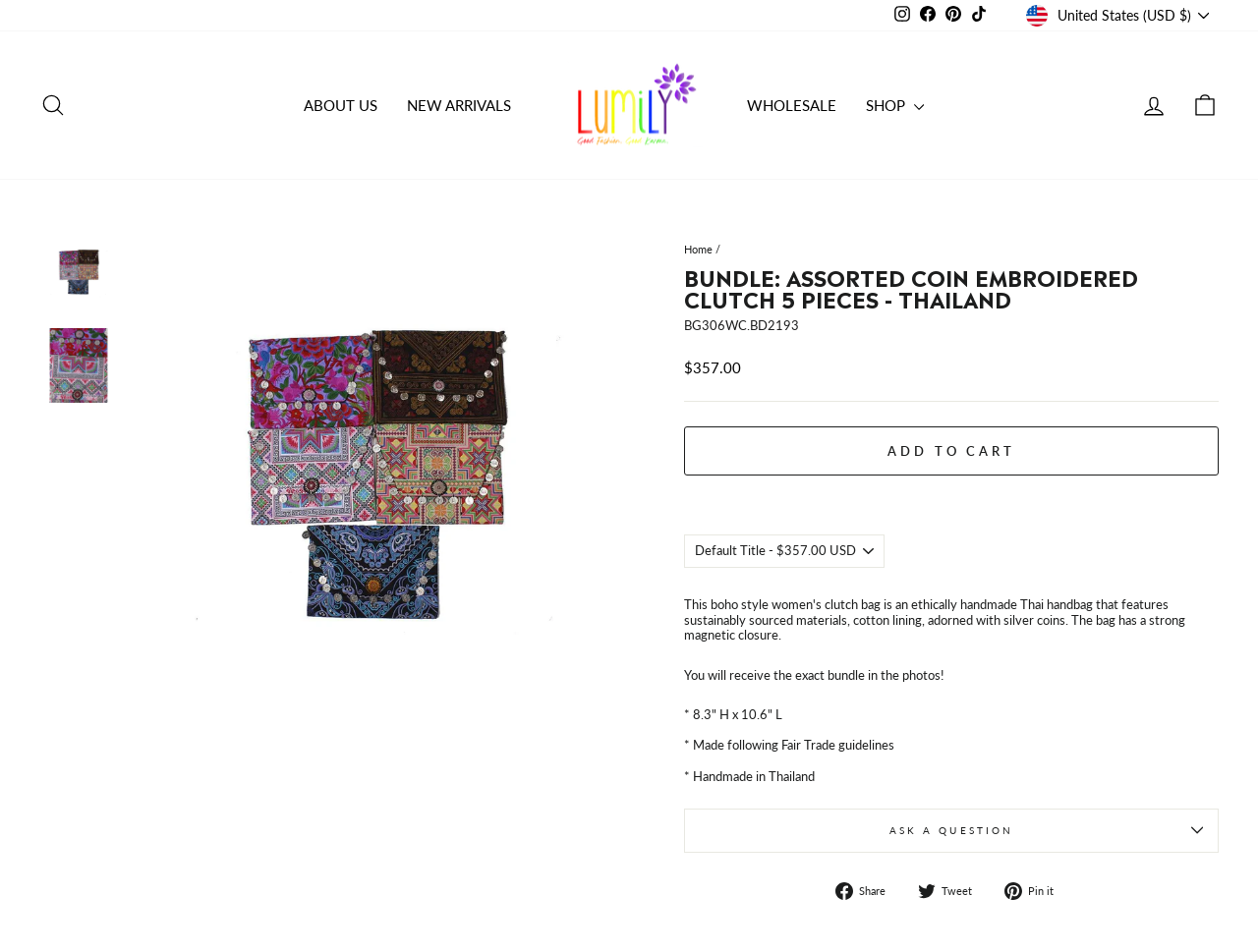Determine the bounding box coordinates for the area you should click to complete the following instruction: "Search for a product".

[0.022, 0.088, 0.062, 0.133]